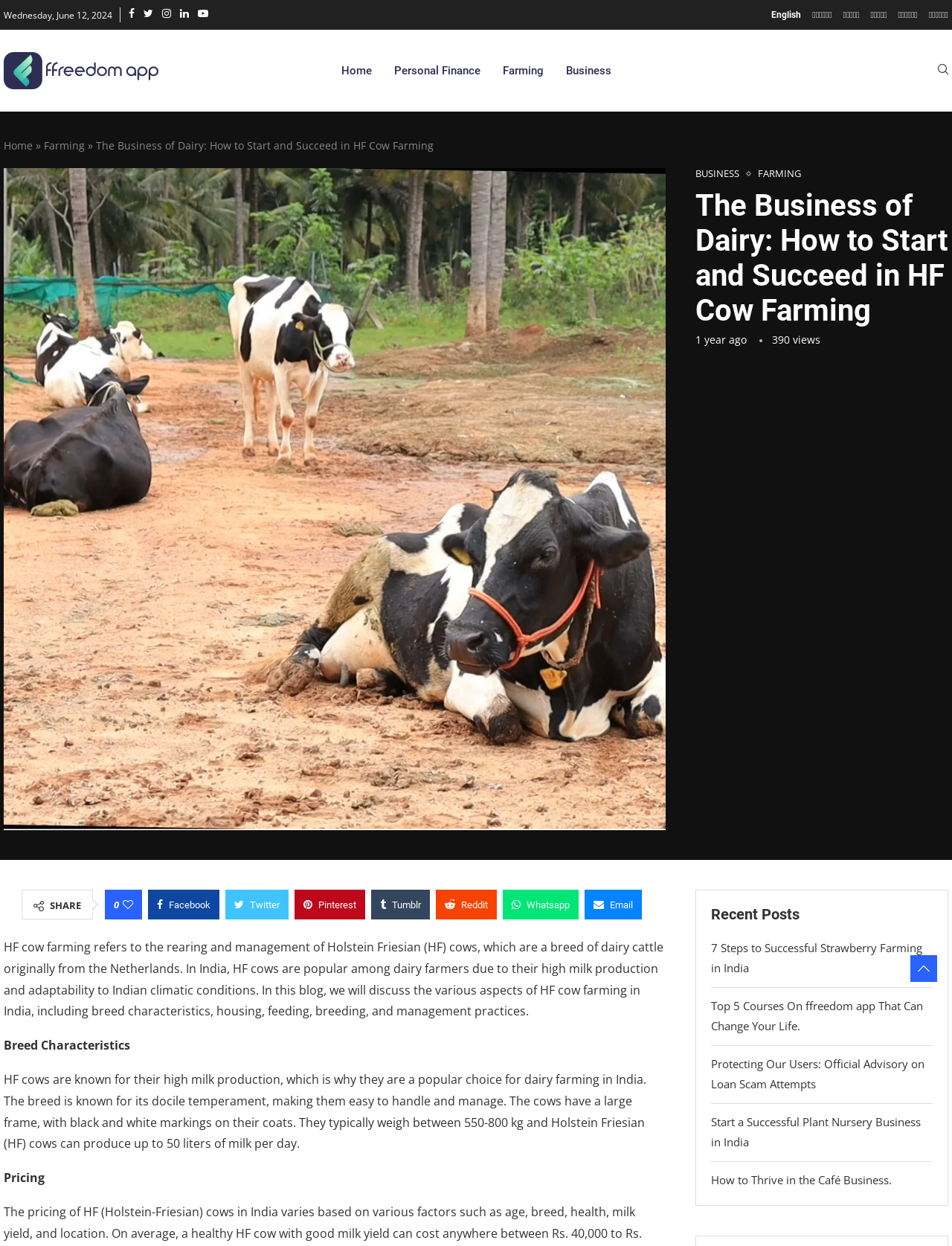What is the name of the app mentioned in the blog post?
Give a thorough and detailed response to the question.

The name of the app mentioned in the blog post can be found in the text, which mentions 'ffreedom app' and 'ffreedom App Blog'. This suggests that the app being referred to is called ffreedom app.